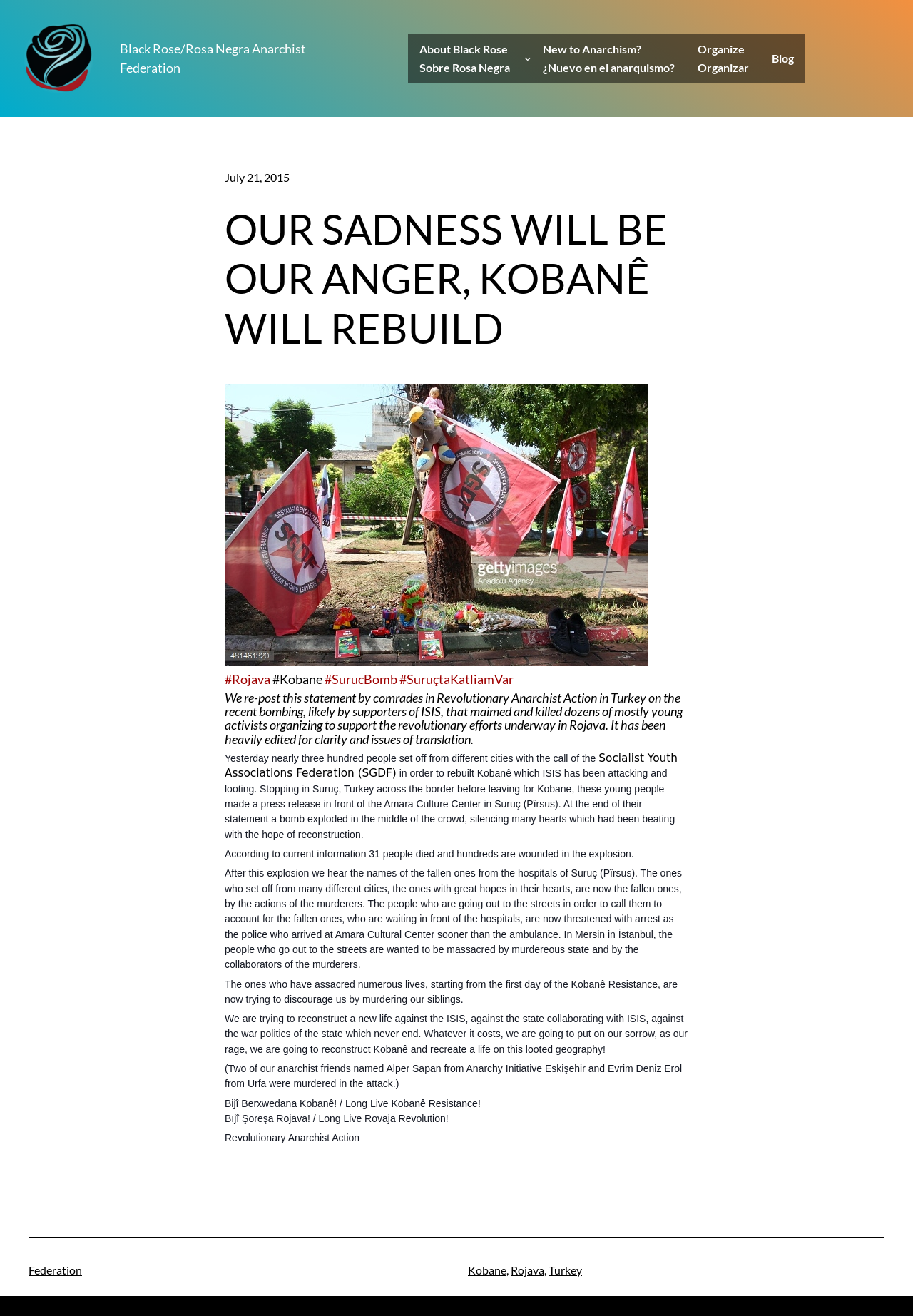Please identify the coordinates of the bounding box that should be clicked to fulfill this instruction: "View the image of the bombing aftermath".

[0.246, 0.292, 0.71, 0.506]